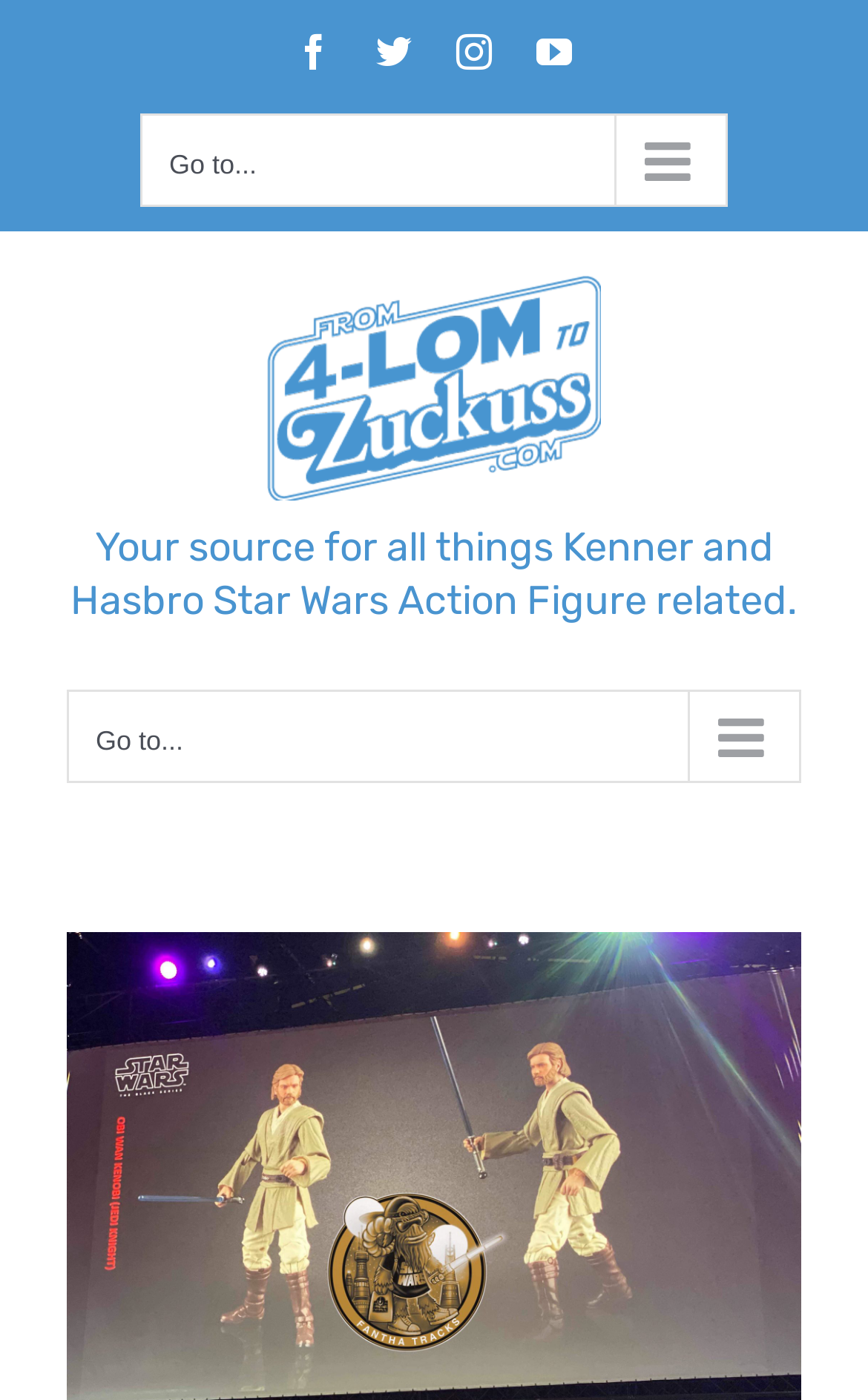Based on the element description "Go to...", predict the bounding box coordinates of the UI element.

[0.162, 0.081, 0.838, 0.148]